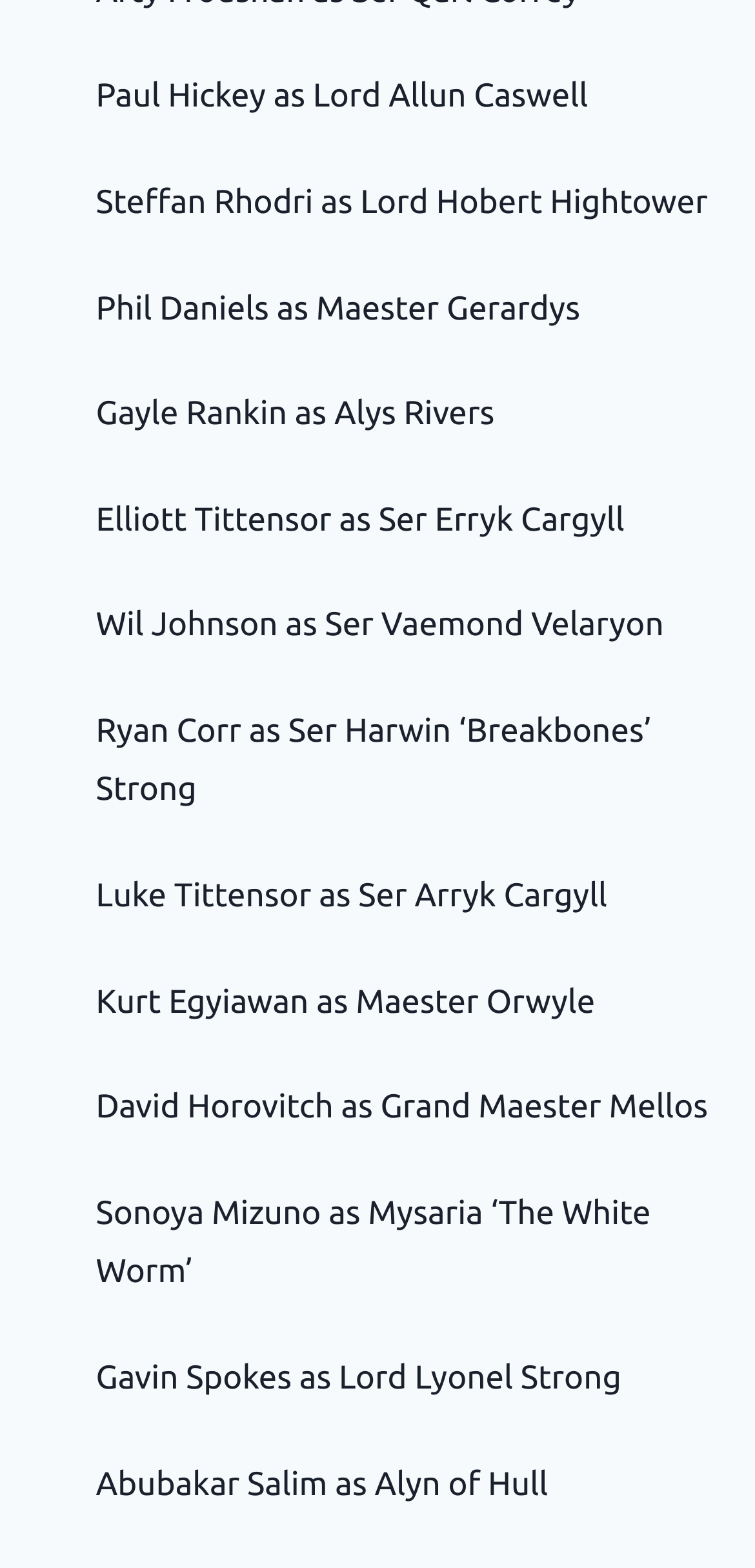Answer the question below with a single word or a brief phrase: 
Who plays the role of Lord Lyonel Strong?

Gavin Spokes